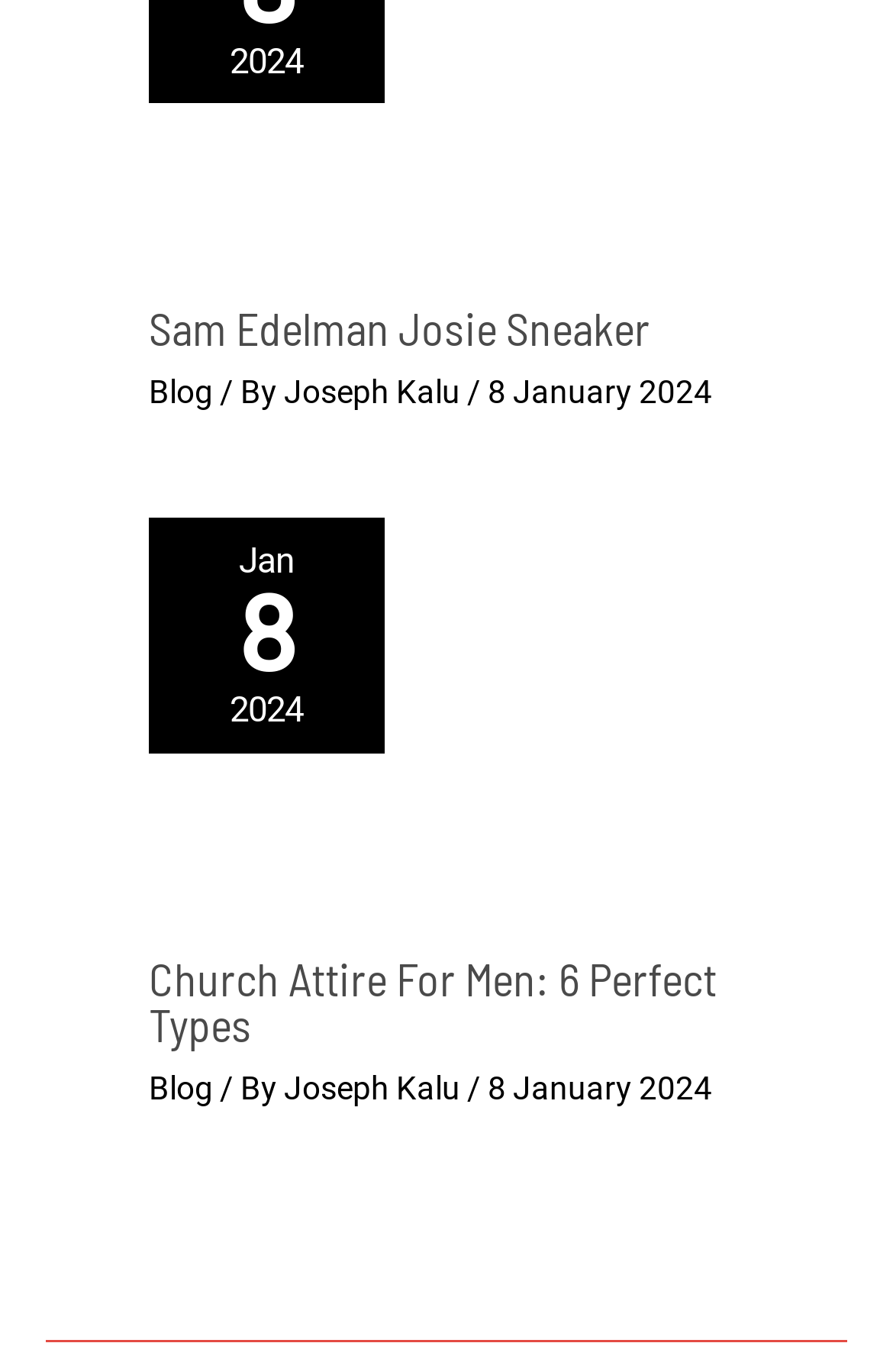Determine the bounding box coordinates for the area you should click to complete the following instruction: "View the article by Joseph Kalu".

[0.318, 0.78, 0.523, 0.806]